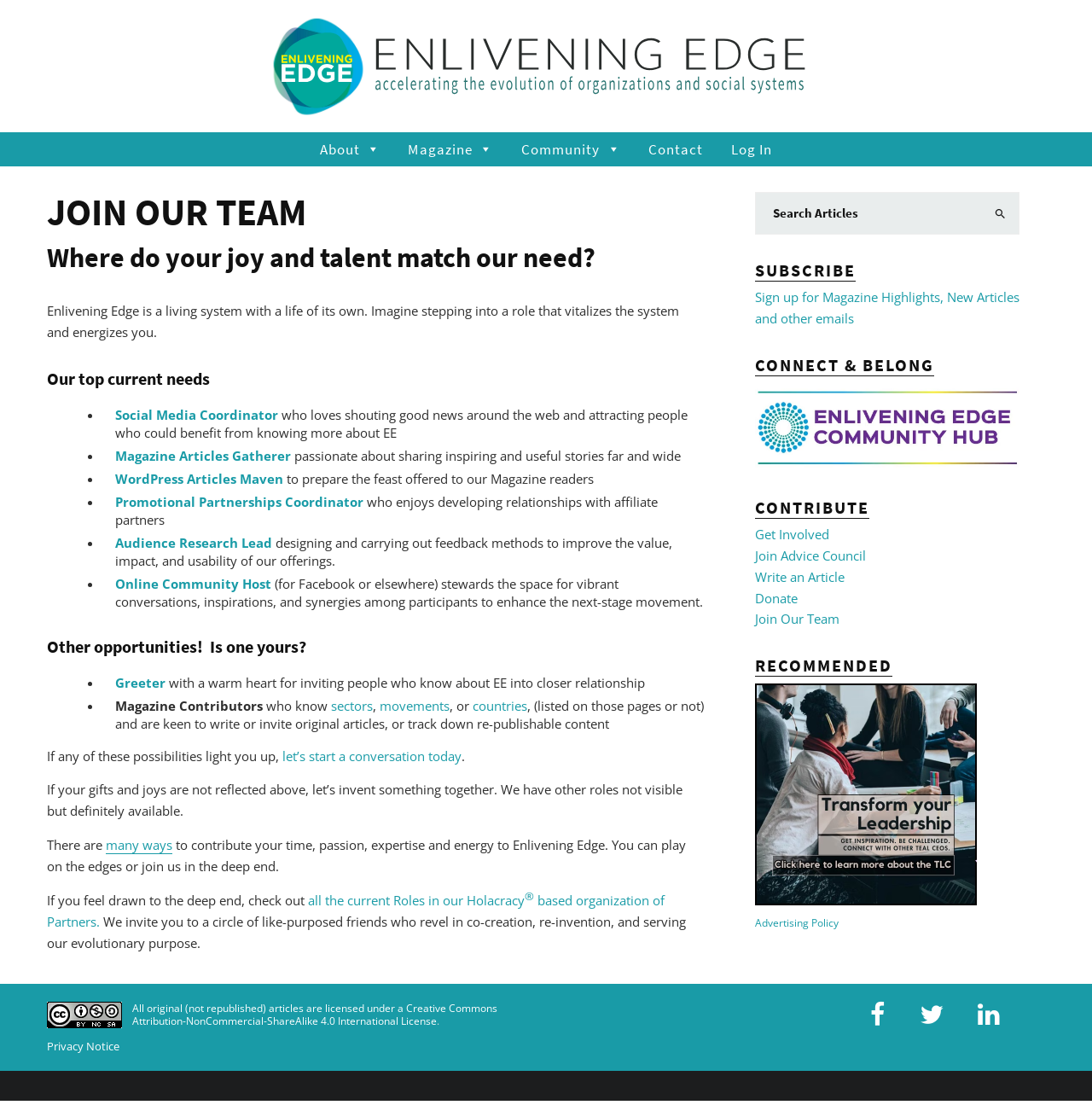Predict the bounding box coordinates of the UI element that matches this description: "Log In". The coordinates should be in the format [left, top, right, bottom] with each value between 0 and 1.

[0.657, 0.12, 0.72, 0.151]